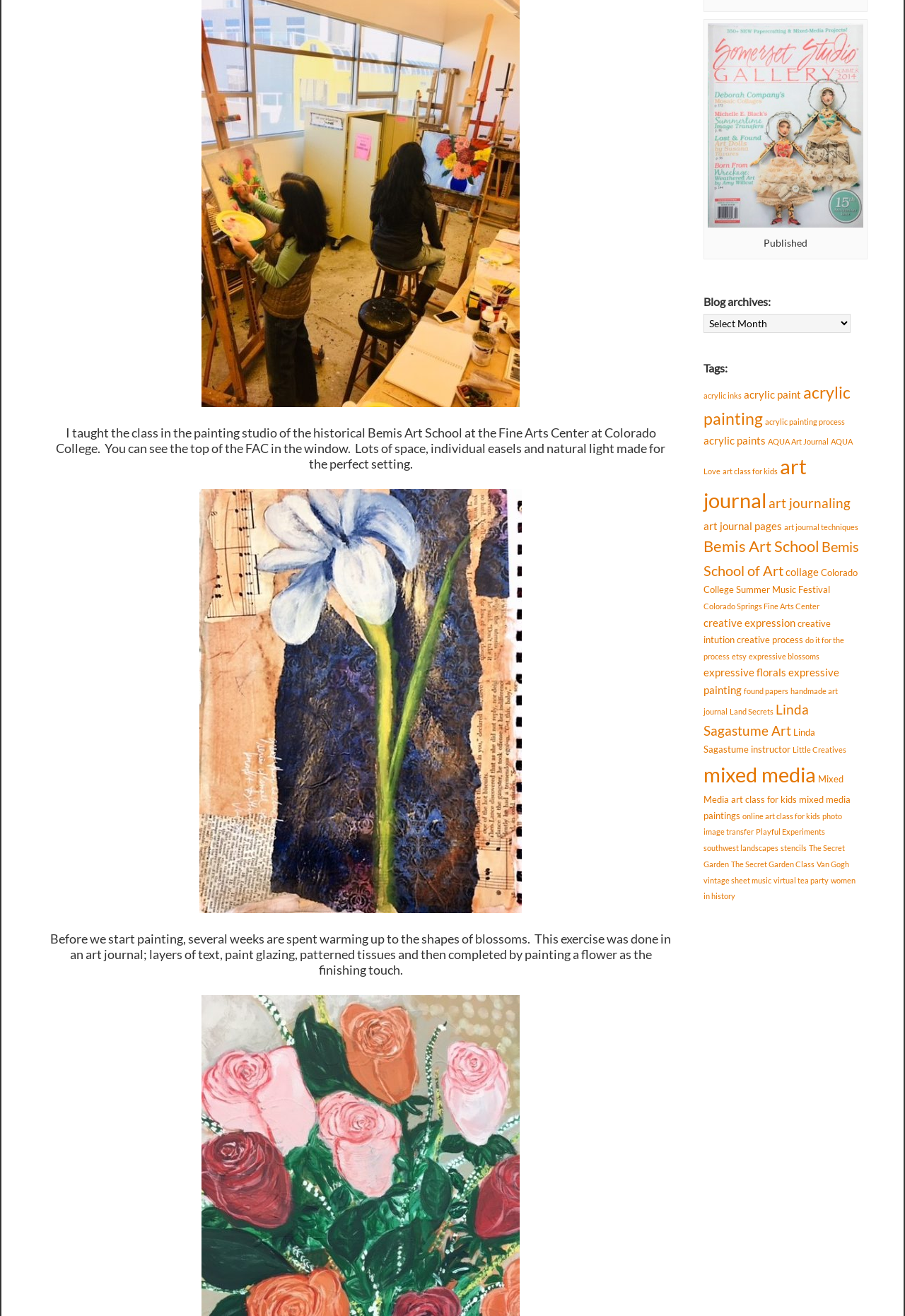Given the description "Bemis School of Art", determine the bounding box of the corresponding UI element.

[0.777, 0.409, 0.949, 0.44]